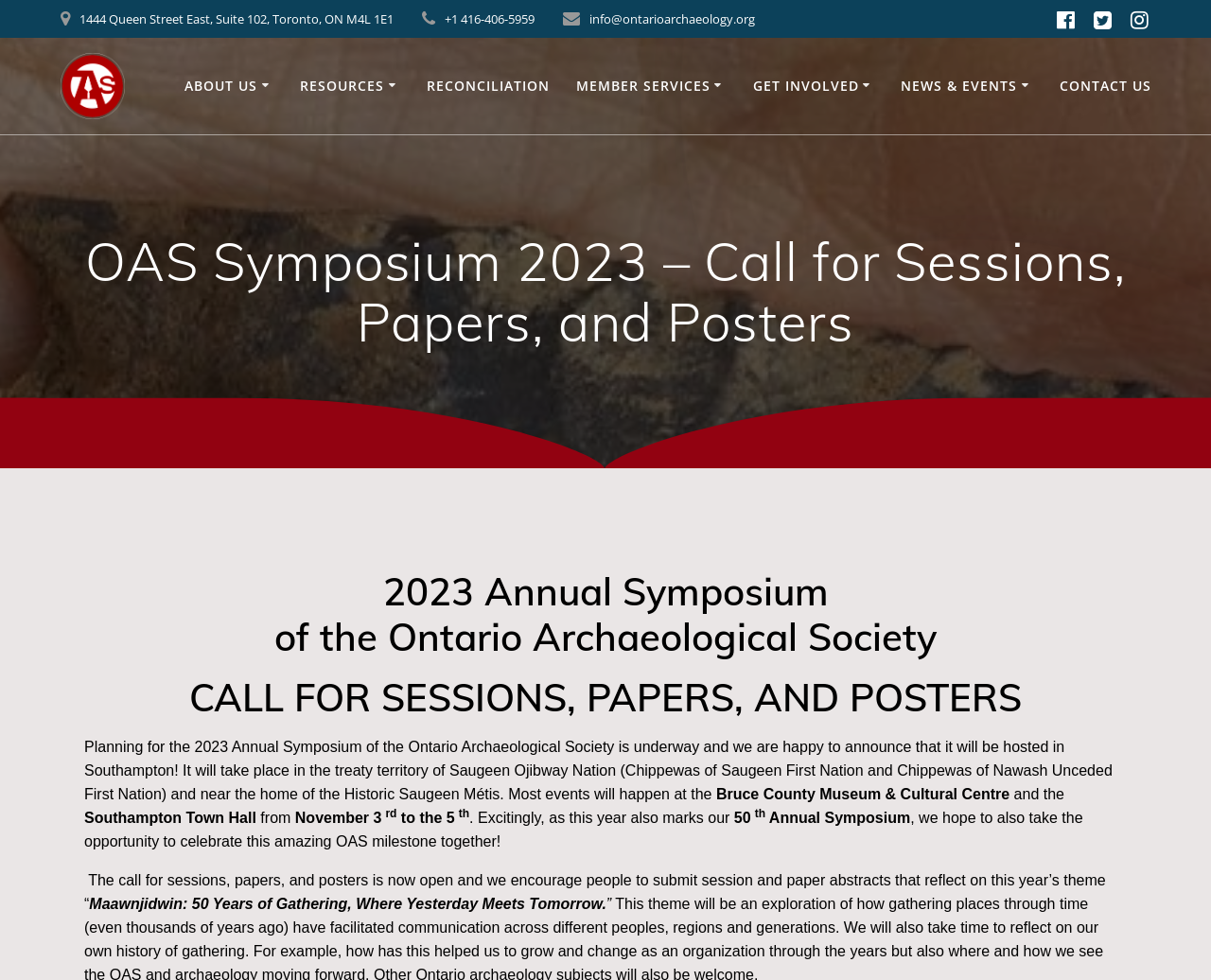Provide an in-depth caption for the elements present on the webpage.

The webpage is about the Ontario Archaeological Society (OAS) and its 2023 Symposium. At the top, there is a header section with the organization's name, address, phone number, and email. Below this, there are social media links and a navigation menu with several categories, including "About Us", "Resources", "Reconciliation", "Member Services", "Get Involved", "News & Events", and "Contact Us".

The main content of the page is about the 2023 OAS Symposium, which will be held in Southampton from November 3rd to 5th. The symposium will take place at the Bruce County Museum & Cultural Centre and the Southampton Town Hall. The page announces that the call for sessions, papers, and posters is now open, and encourages people to submit abstracts that reflect on the theme "Maawnjidwin: 50 Years of Gathering, Where Yesterday Meets Tomorrow".

There are several headings and paragraphs of text that provide more information about the symposium, including the location, dates, and theme. The text also mentions that this year's symposium marks the 50th anniversary of the OAS, and that the organization hopes to celebrate this milestone together.

Throughout the page, there are several links to other pages on the website, including pages about the organization's history, resources, and member services. There are also links to external resources, such as the Bruce County Museum & Cultural Centre and the Southampton Town Hall.